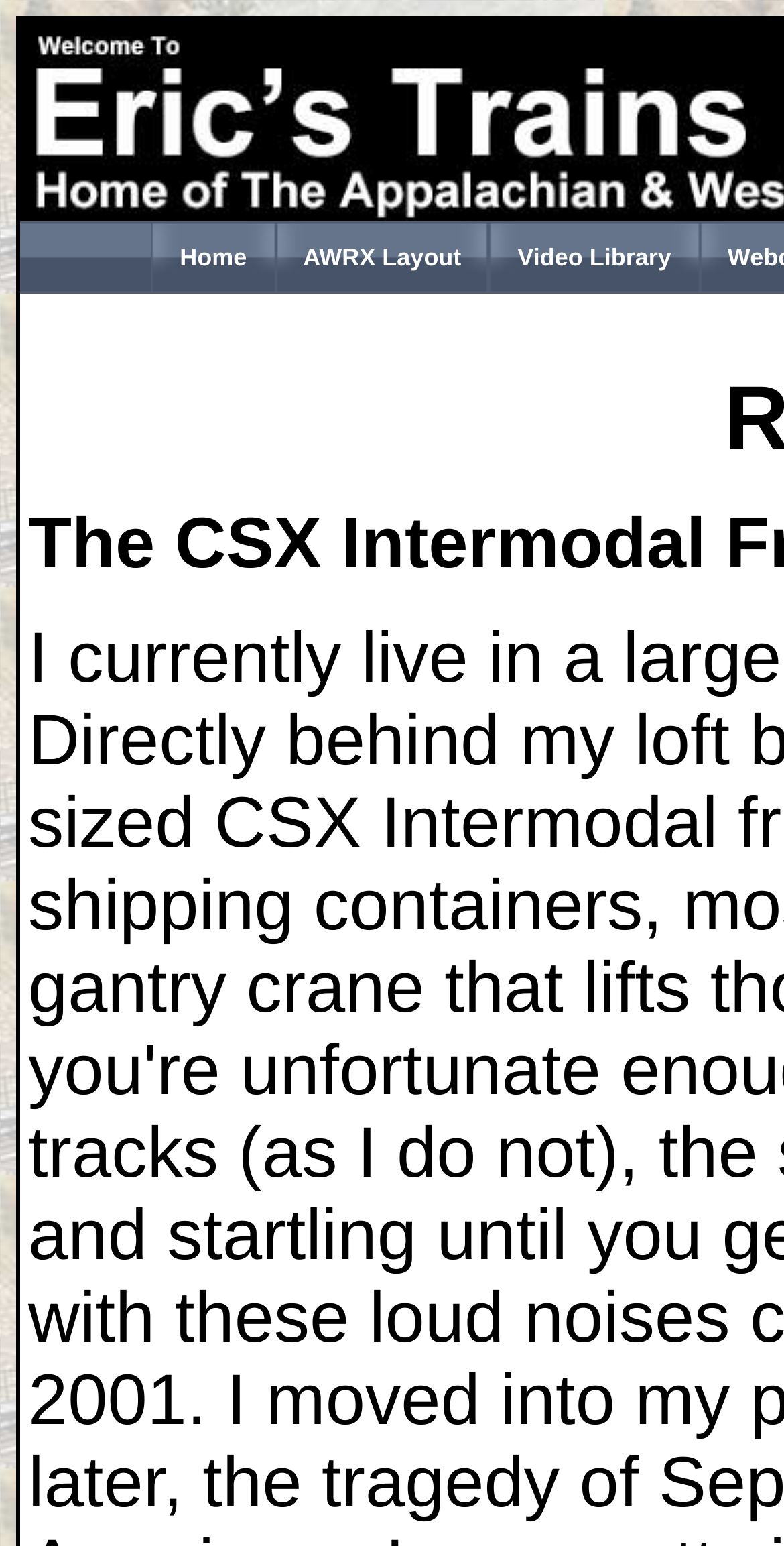Please provide the bounding box coordinate of the region that matches the element description: AWRX Layout. Coordinates should be in the format (top-left x, top-left y, bottom-right x, bottom-right y) and all values should be between 0 and 1.

[0.351, 0.143, 0.624, 0.19]